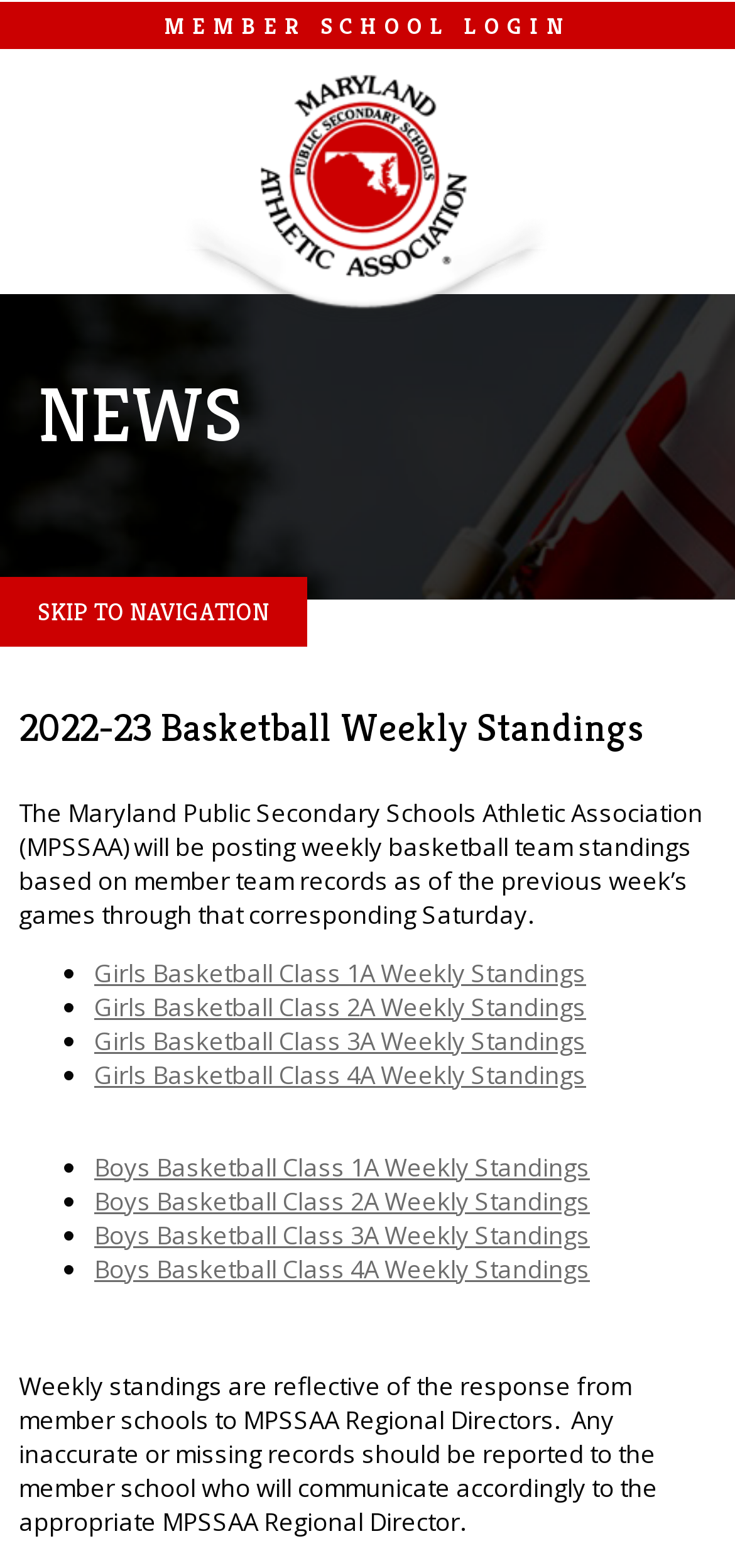Please identify the bounding box coordinates of the region to click in order to complete the given instruction: "go to MPSSAA homepage". The coordinates should be four float numbers between 0 and 1, i.e., [left, top, right, bottom].

[0.244, 0.101, 0.756, 0.14]